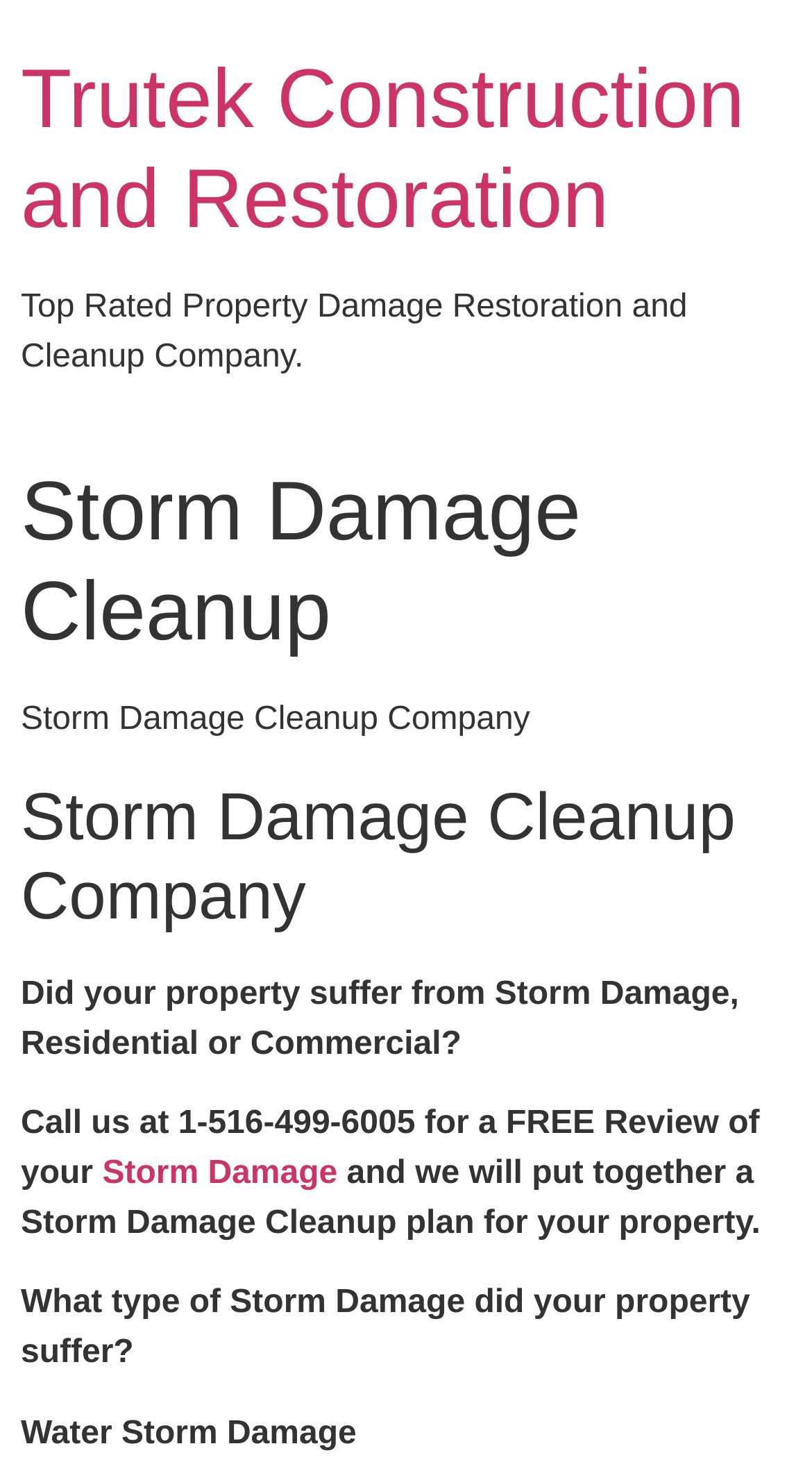What service does the company provide?
Please provide a comprehensive answer based on the visual information in the image.

The company provides storm damage cleanup services, as indicated by the heading 'Storm Damage Cleanup Company' and the mention of creating a 'Storm Damage Cleanup plan' for properties.